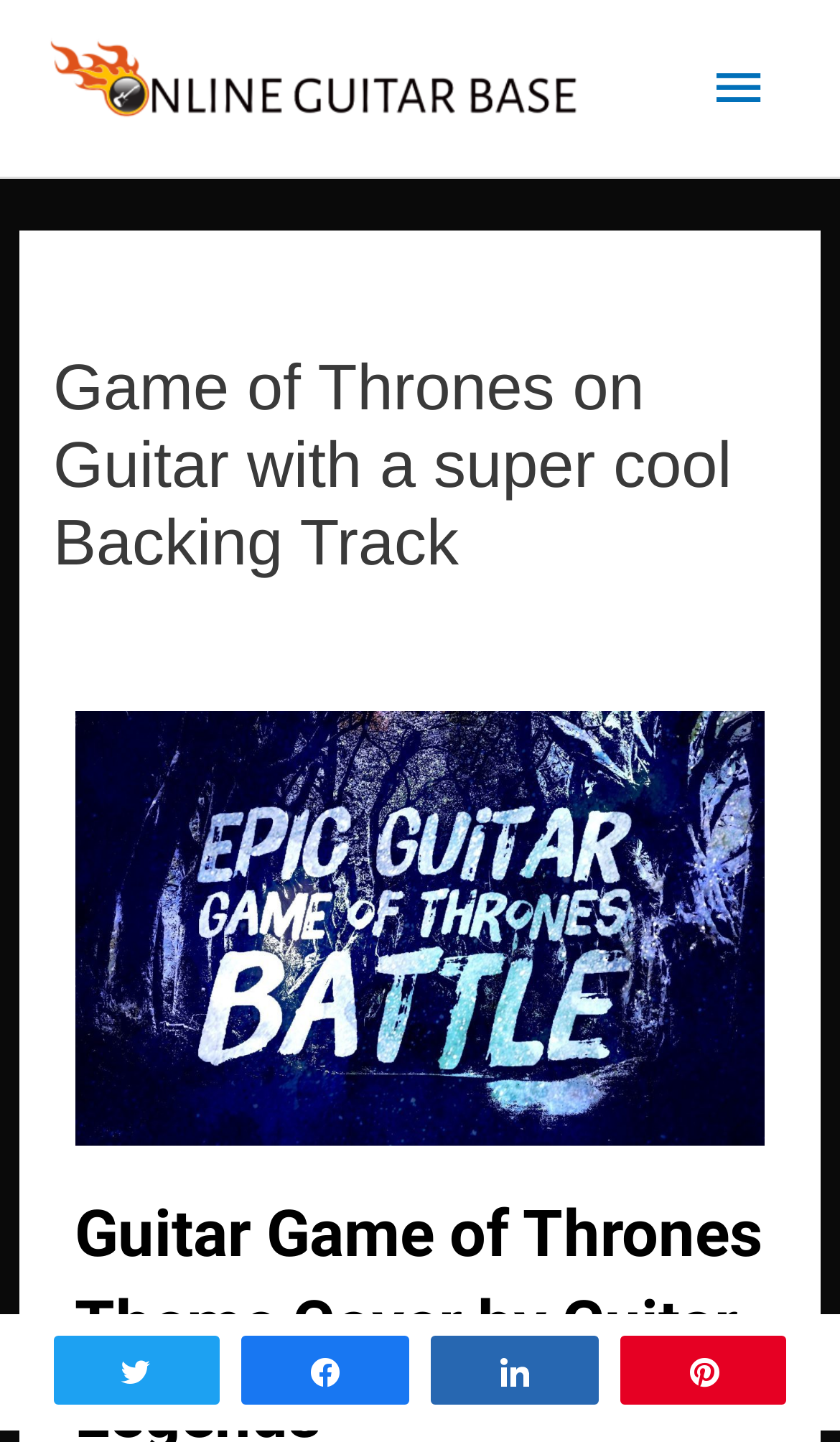Pinpoint the bounding box coordinates of the element you need to click to execute the following instruction: "Open the Main Menu". The bounding box should be represented by four float numbers between 0 and 1, in the format [left, top, right, bottom].

[0.81, 0.019, 0.949, 0.104]